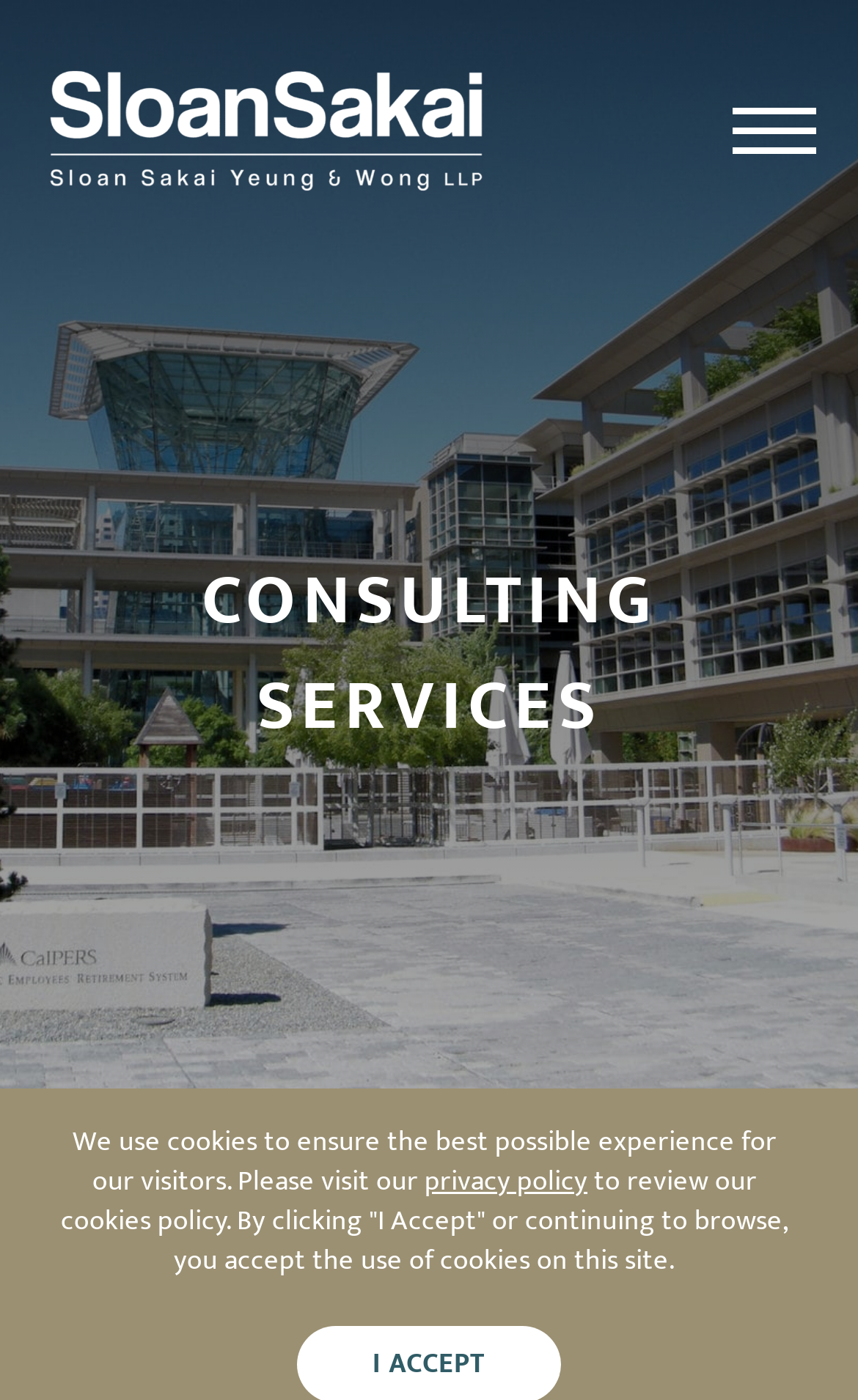What is the purpose of the button?
Provide a one-word or short-phrase answer based on the image.

Toggle mobile menu